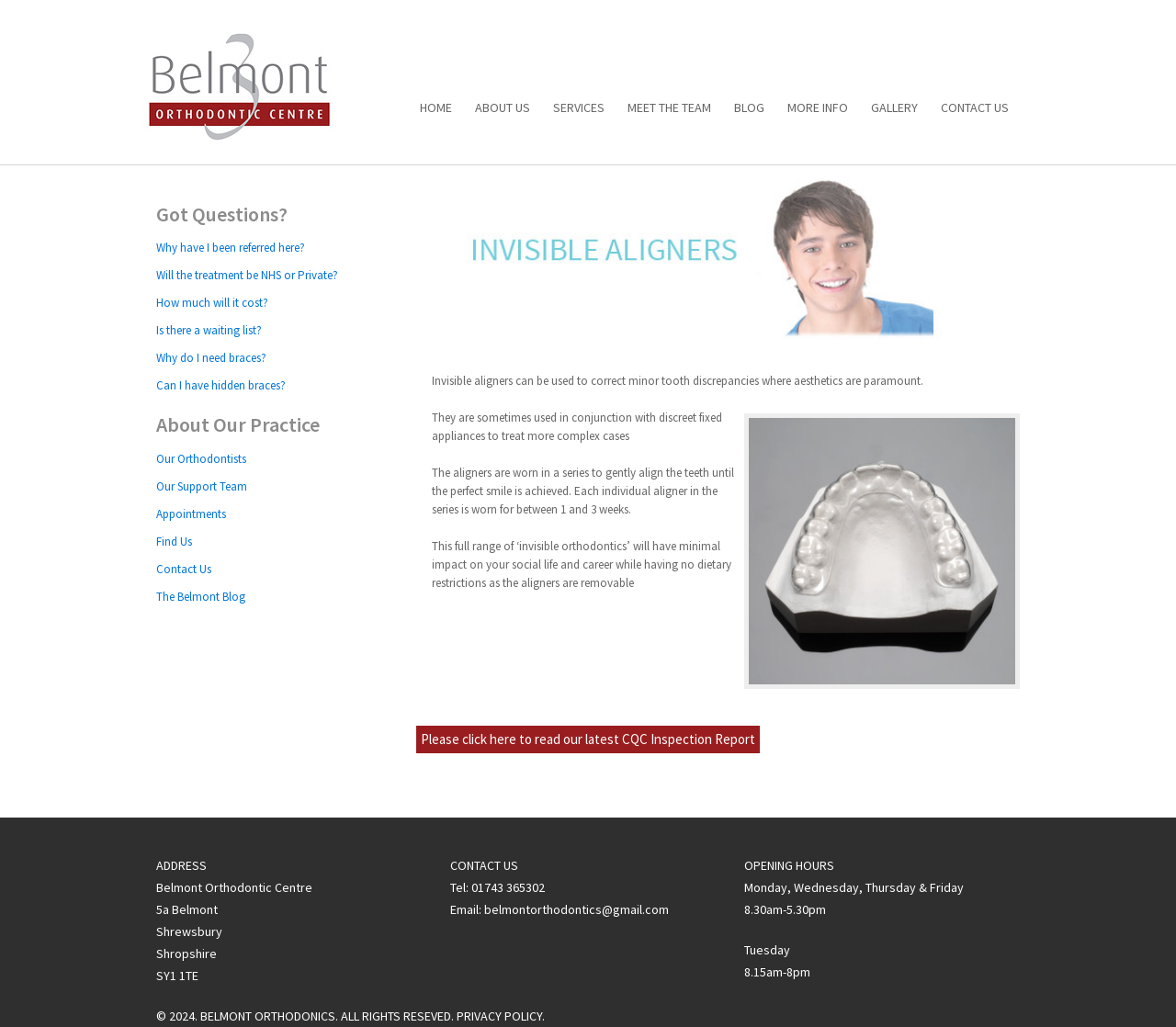Identify the bounding box coordinates of the clickable region necessary to fulfill the following instruction: "Buy the TAL-BassLine-101 synth plugin". The bounding box coordinates should be four float numbers between 0 and 1, i.e., [left, top, right, bottom].

None